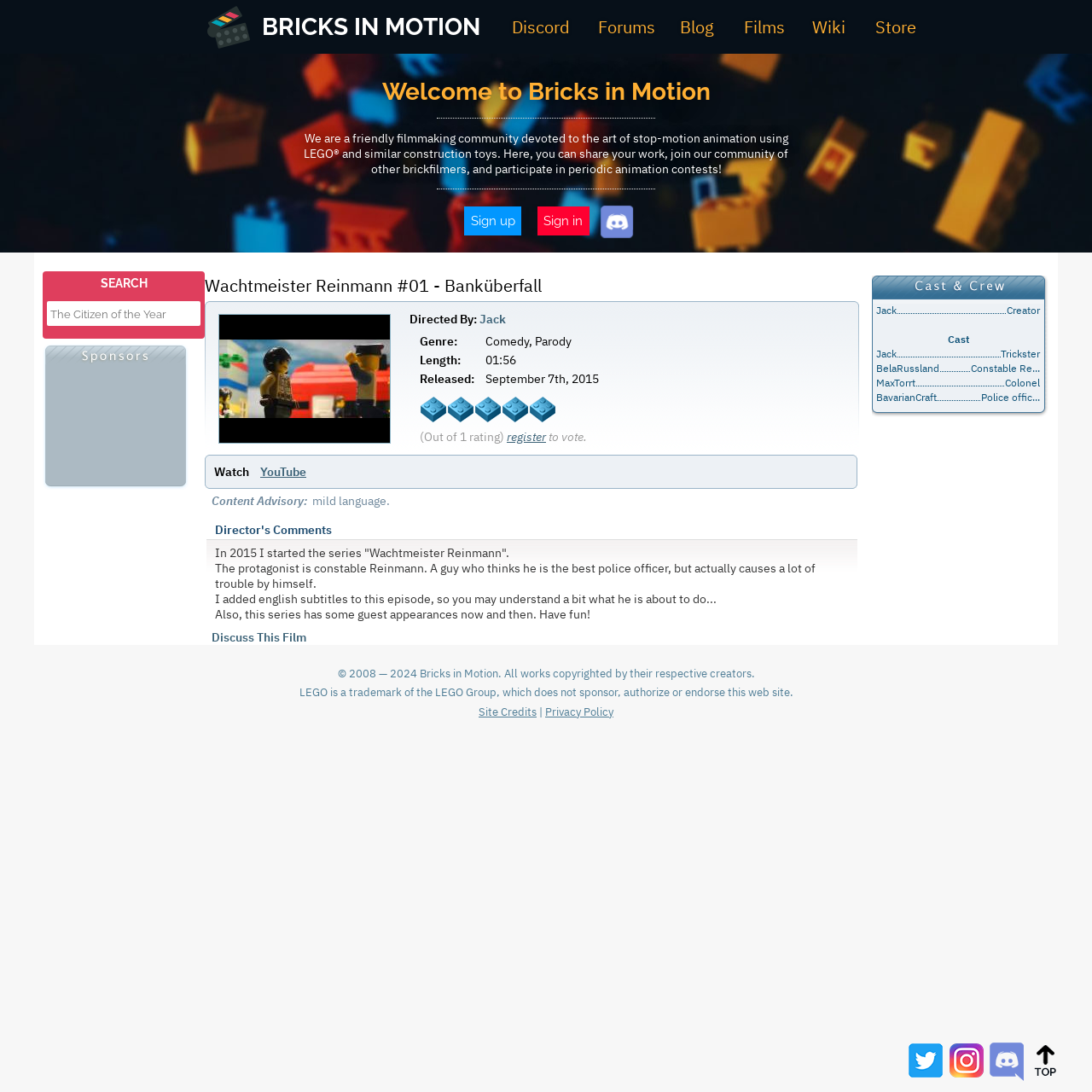Please answer the following question using a single word or phrase: 
What is the purpose of the 'SEARCH' text box?

To search for films or content